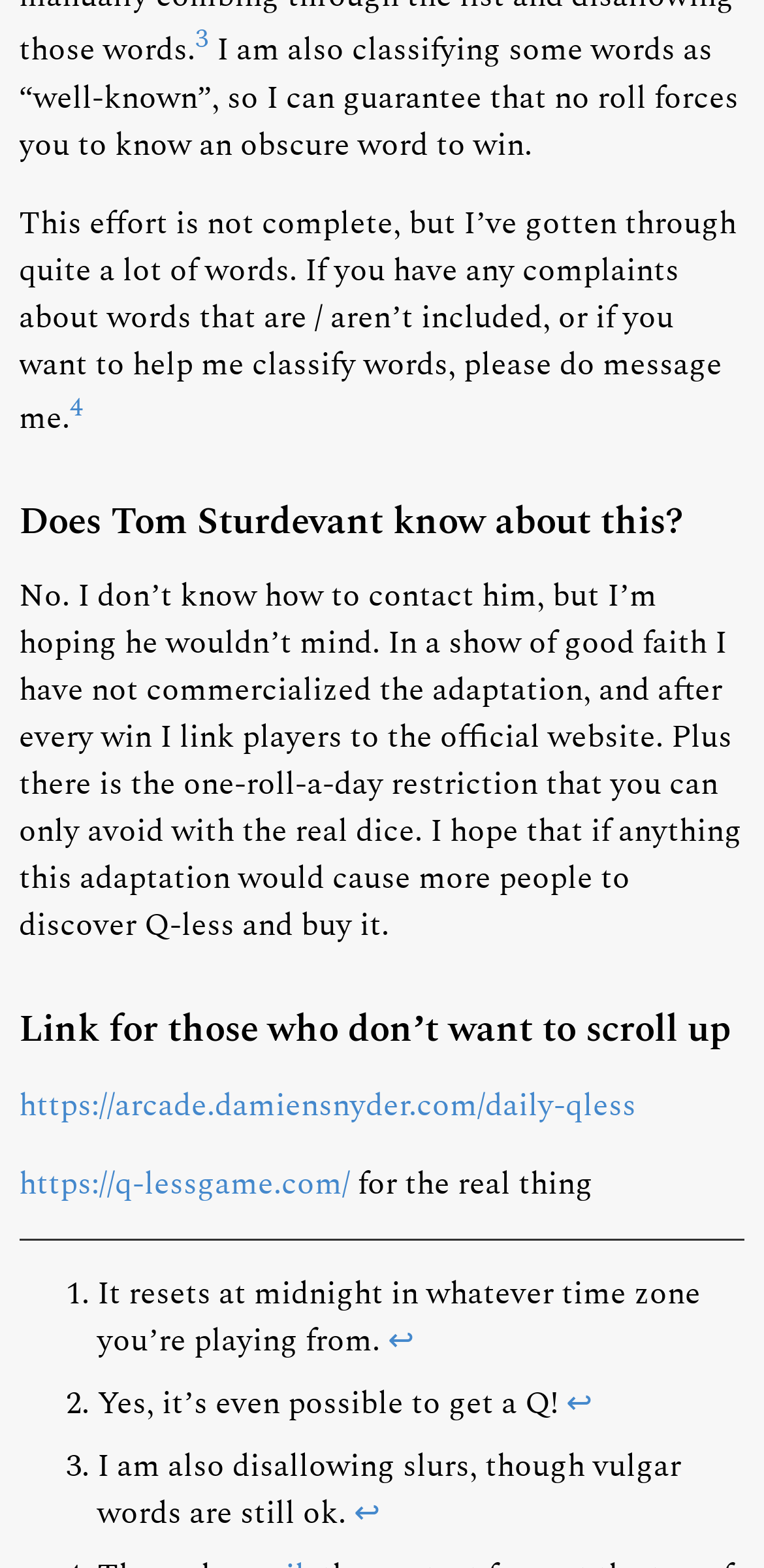Identify the bounding box of the UI element that matches this description: "https://q-lessgame.com/".

[0.025, 0.74, 0.458, 0.77]